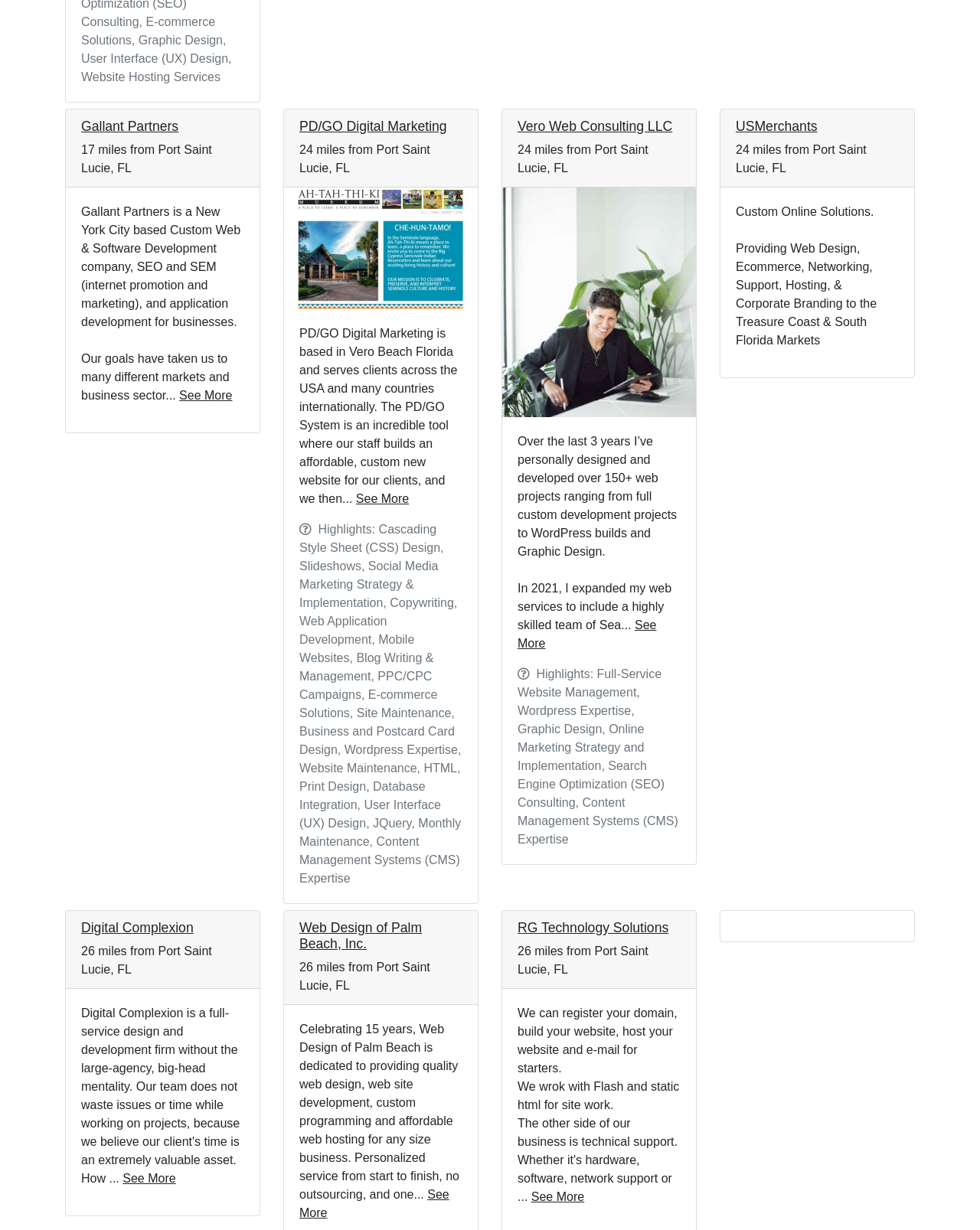What is Gallant Partners? Based on the screenshot, please respond with a single word or phrase.

Custom Web & Software Development company